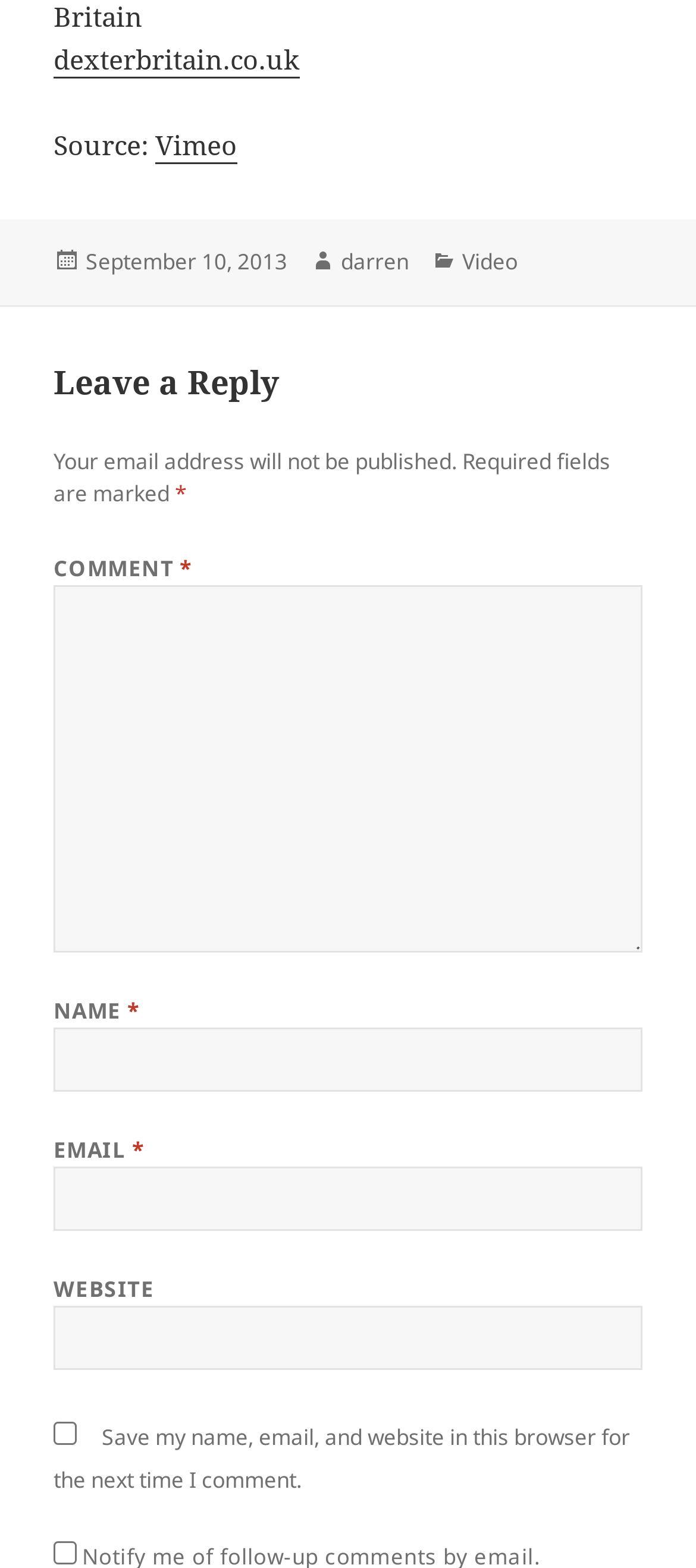Determine the bounding box coordinates for the area you should click to complete the following instruction: "Click the Vimeo link".

[0.223, 0.081, 0.341, 0.105]